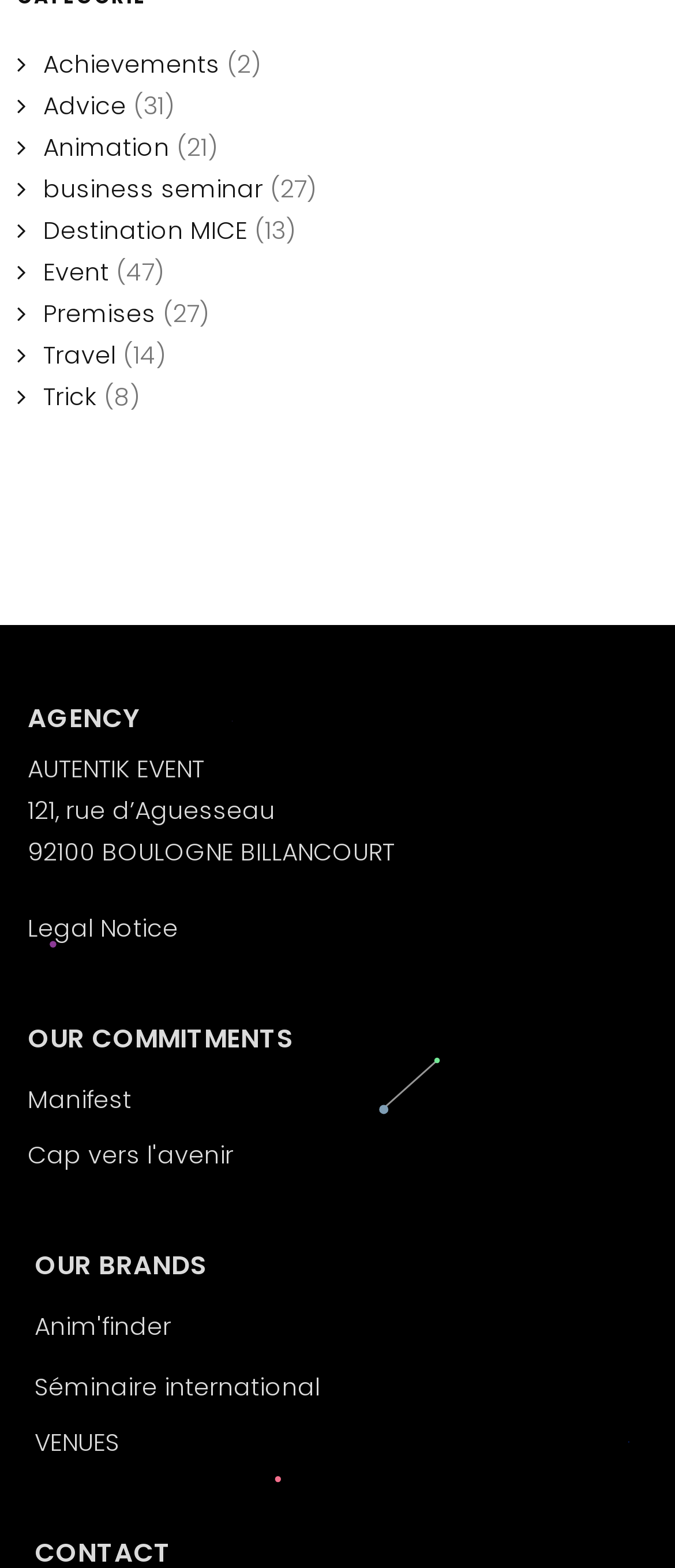Pinpoint the bounding box coordinates for the area that should be clicked to perform the following instruction: "Browse outdoor lounge sets".

None